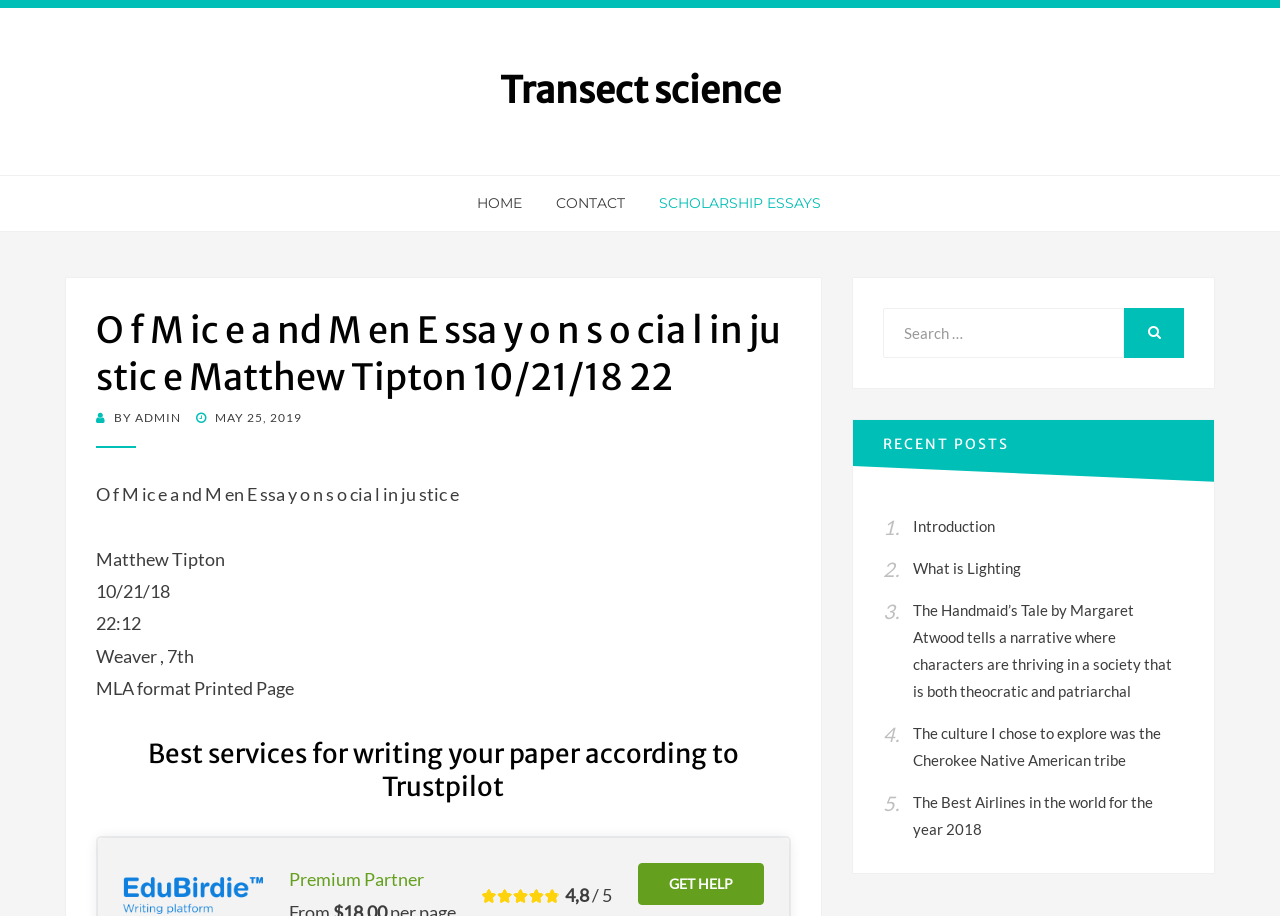Identify the text that serves as the heading for the webpage and generate it.

O f M ic e a nd M en E ssa y o n s o cia l in ju stic e Matthew Tipton 10/21/18 22